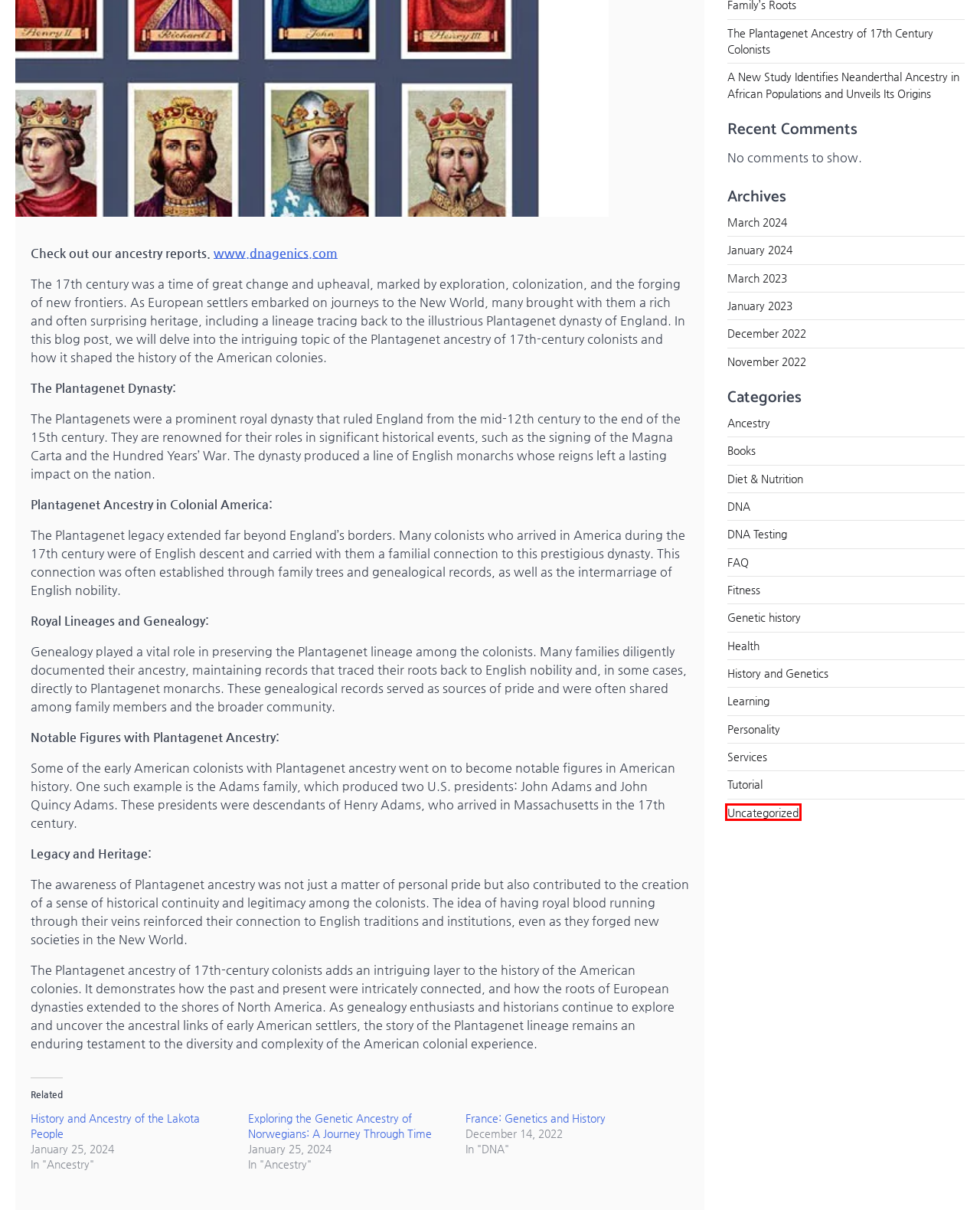Inspect the screenshot of a webpage with a red rectangle bounding box. Identify the webpage description that best corresponds to the new webpage after clicking the element inside the bounding box. Here are the candidates:
A. Health - DNA GENICS BLOG
B. Fitness - DNA GENICS BLOG
C. Books - DNA GENICS BLOG
D. Personality - DNA GENICS BLOG
E. History and Ancestry of the Lakota People - DNA GENICS BLOG
F. Uncategorized - DNA GENICS BLOG
G. Exploring the Genetic Ancestry of Norwegians: A Journey Through Time - DNA GENICS BLOG
H. March, 2024 - DNA GENICS BLOG

F